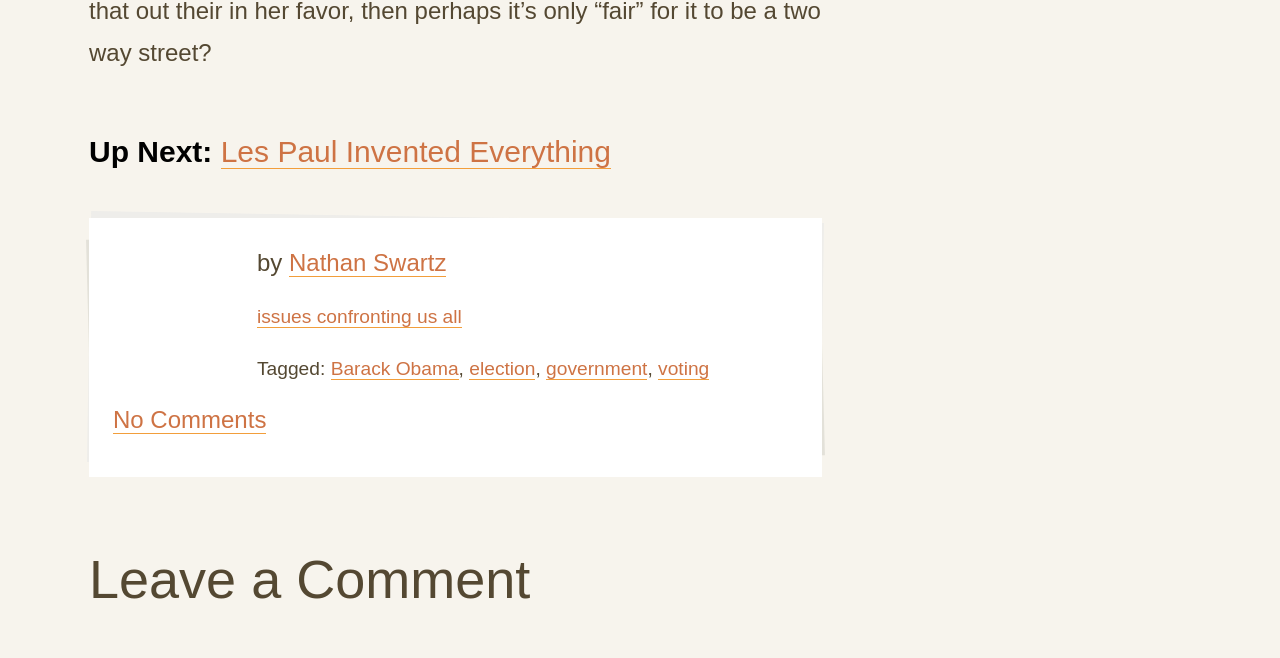Calculate the bounding box coordinates of the UI element given the description: "voting".

[0.514, 0.543, 0.554, 0.577]